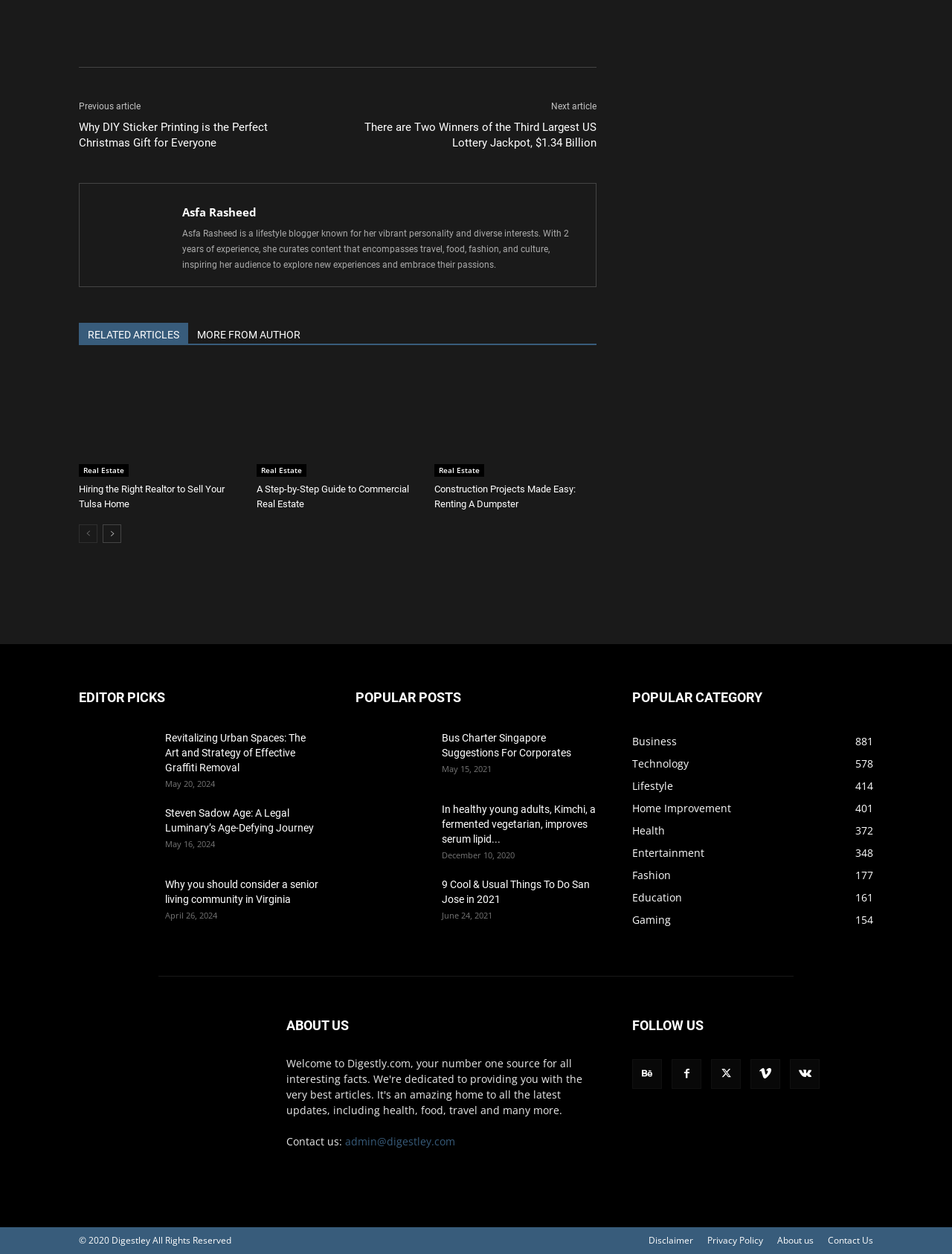What is the category of the article 'Hiring the Right Realtor to Sell Your Tulsa Home'
Based on the screenshot, answer the question with a single word or phrase.

Real Estate